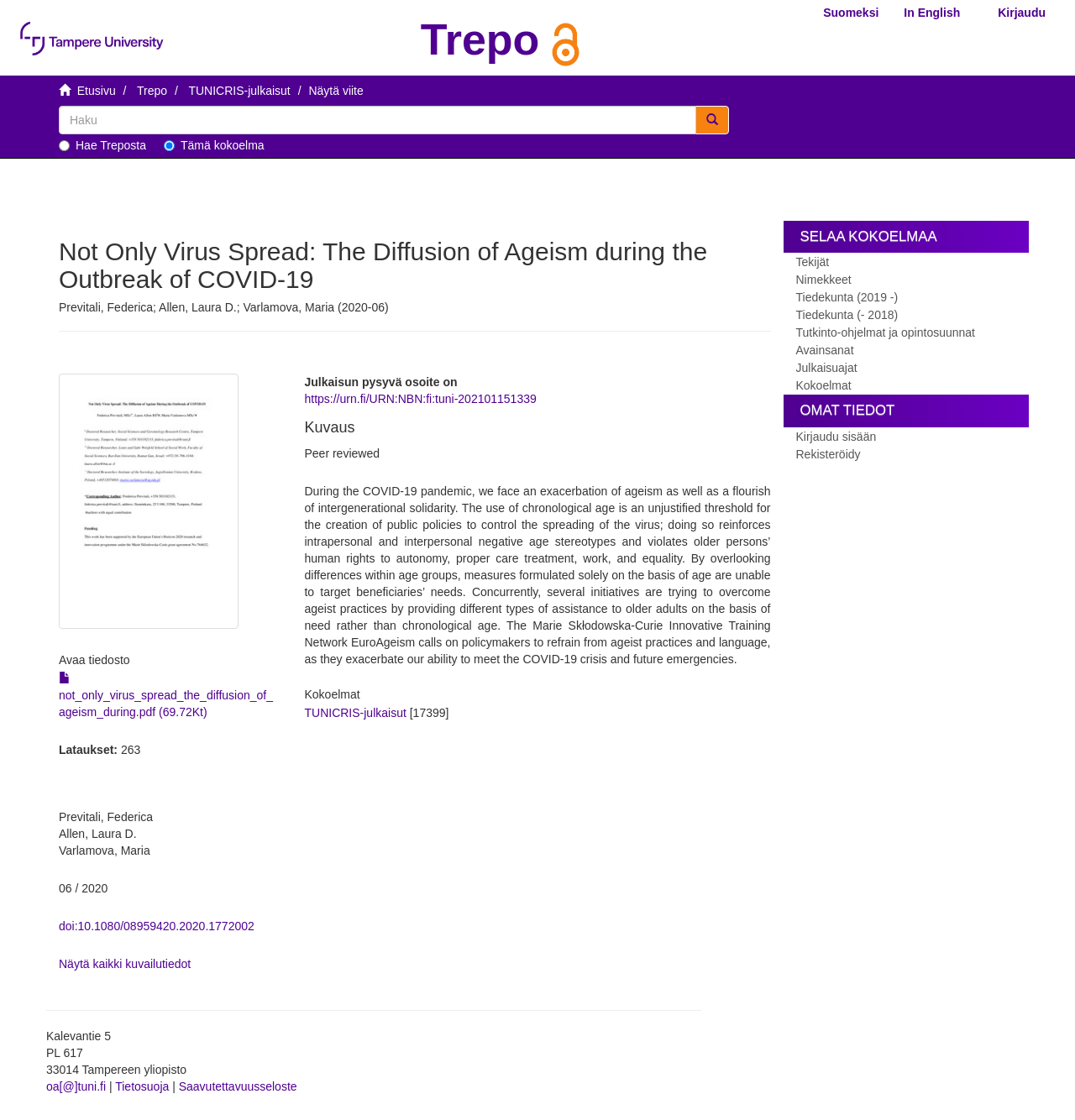What is the file size of the downloadable PDF?
Using the image, answer in one word or phrase.

69.72Kt